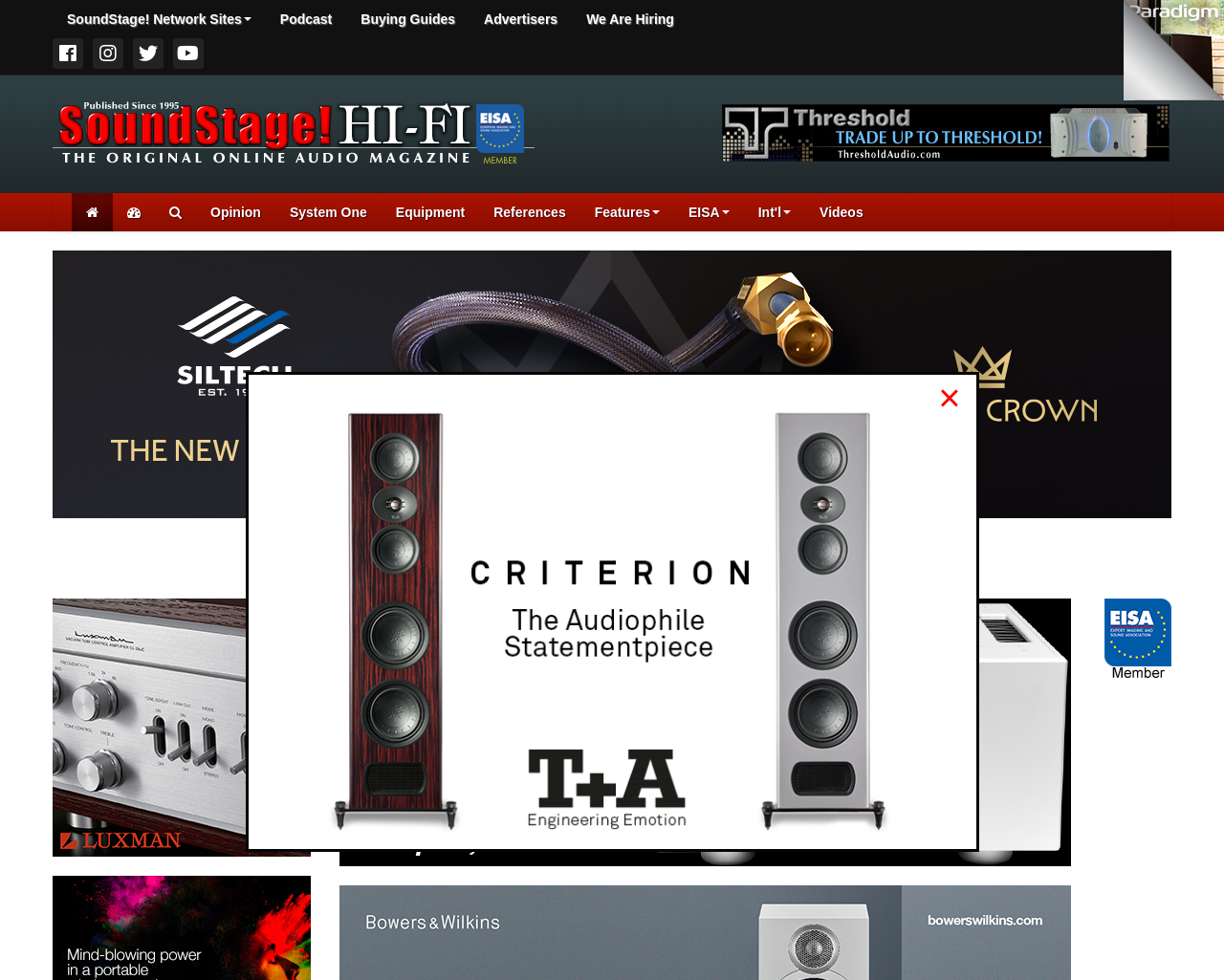What type of content is featured in the section with the heading 'See all of our videos in one spot'?
Using the information from the image, answer the question thoroughly.

The section with the heading 'See all of our videos in one spot' contains a link to a video collection, suggesting that this section is dedicated to showcasing video content related to audio equipment and technology.